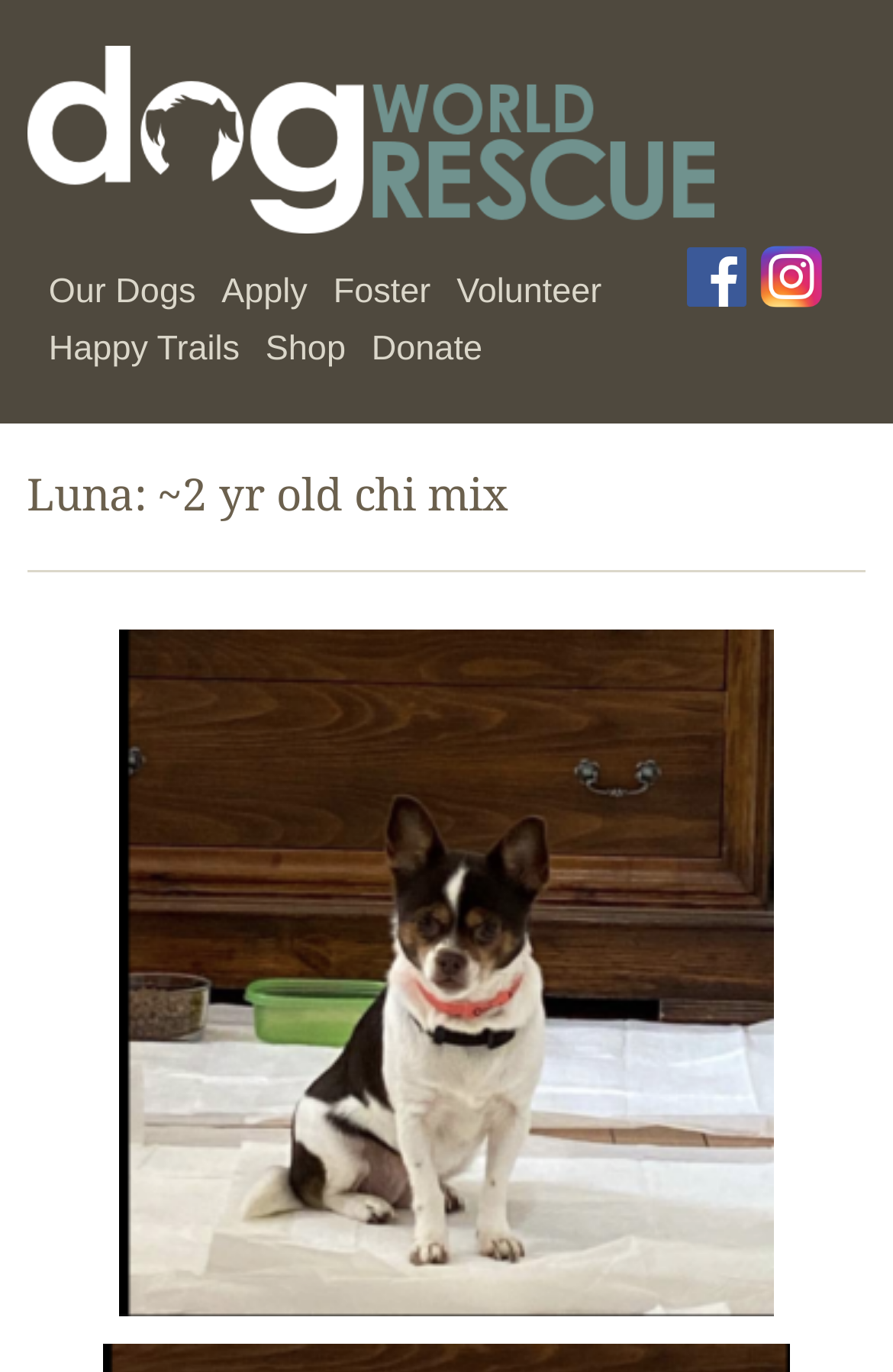Provide the bounding box coordinates for the UI element described in this sentence: "1". The coordinates should be four float values between 0 and 1, i.e., [left, top, right, bottom].

[0.919, 0.334, 0.97, 0.368]